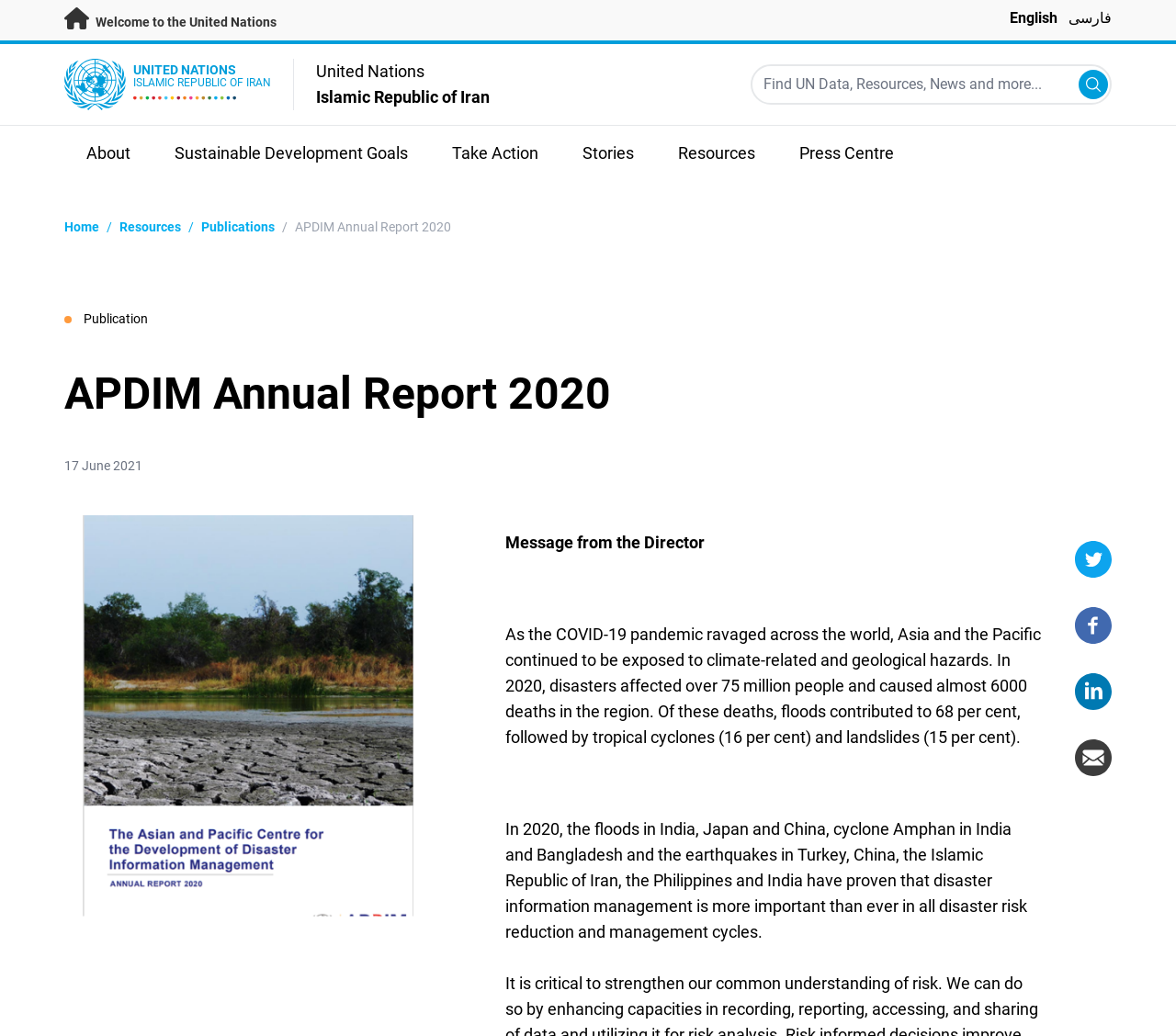Show the bounding box coordinates for the element that needs to be clicked to execute the following instruction: "Search for UN data and resources". Provide the coordinates in the form of four float numbers between 0 and 1, i.e., [left, top, right, bottom].

[0.638, 0.062, 0.945, 0.101]